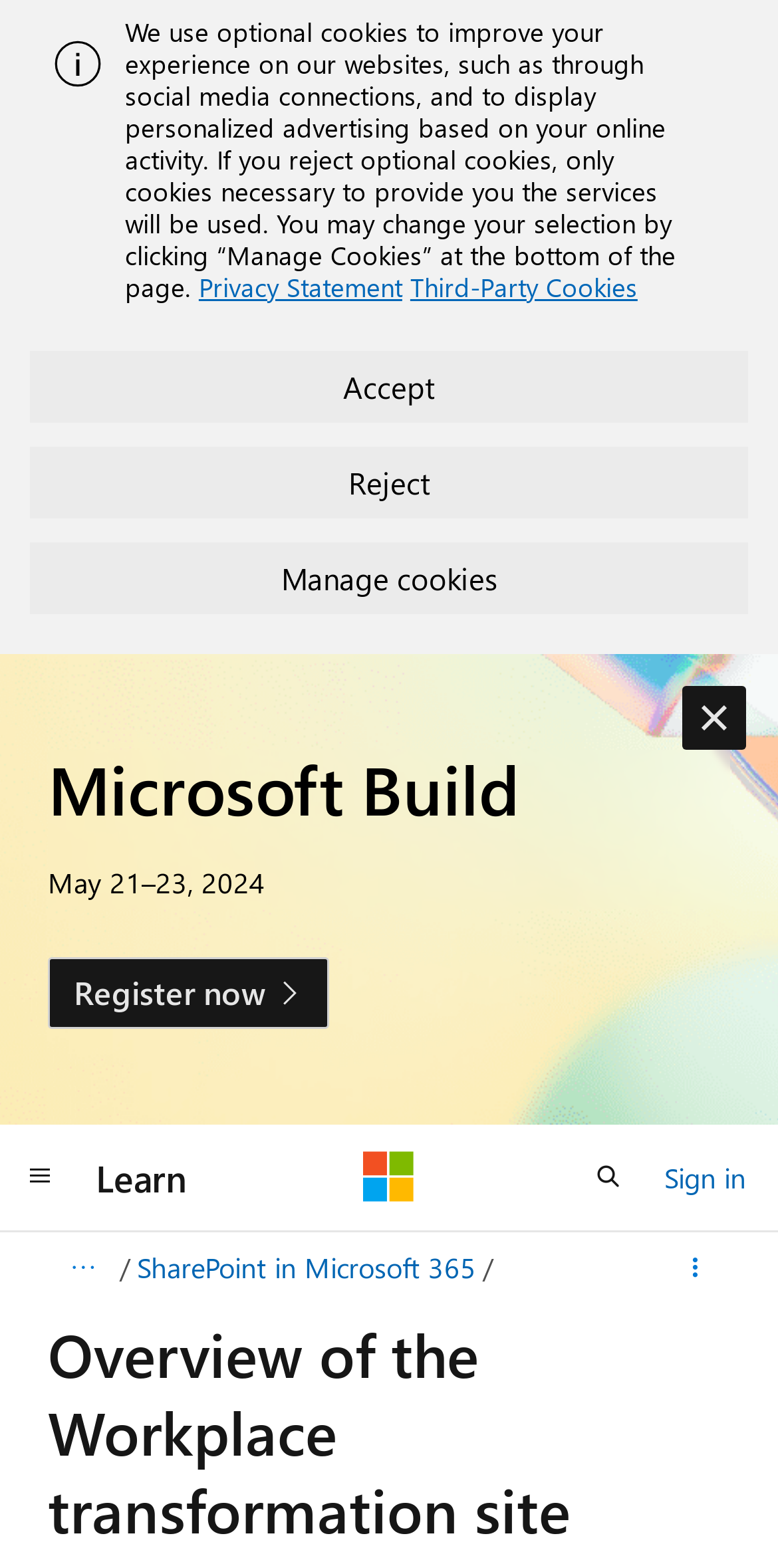Could you determine the bounding box coordinates of the clickable element to complete the instruction: "Sign in"? Provide the coordinates as four float numbers between 0 and 1, i.e., [left, top, right, bottom].

[0.854, 0.734, 0.959, 0.767]